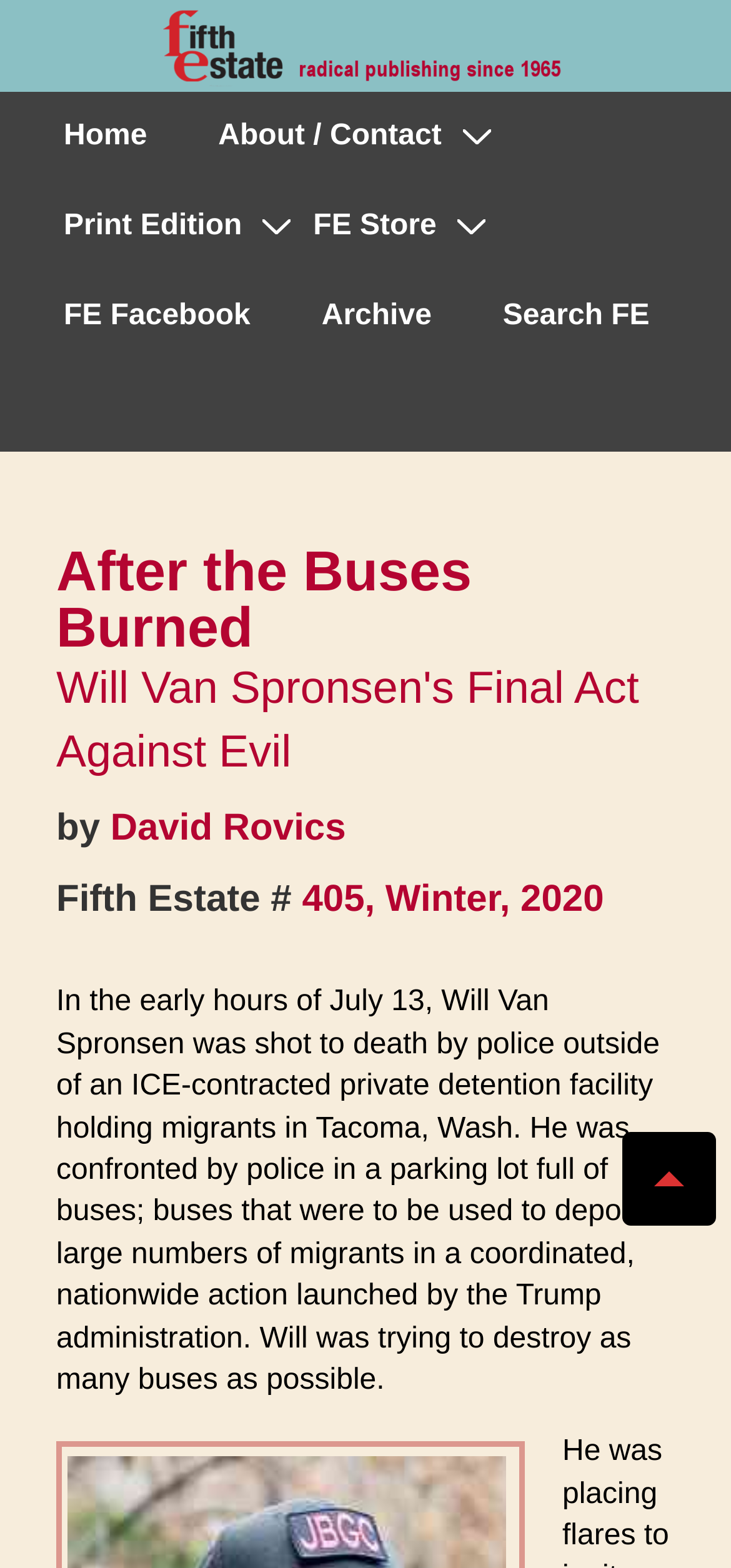What is the main navigation menu?
Please analyze the image and answer the question with as much detail as possible.

The main navigation menu is located below the logo, with links to 'Home', 'About / Contact', 'FE Store', 'FE Facebook', 'Archive', and 'Search FE', and also includes a dropdown menu for 'Print Edition'.